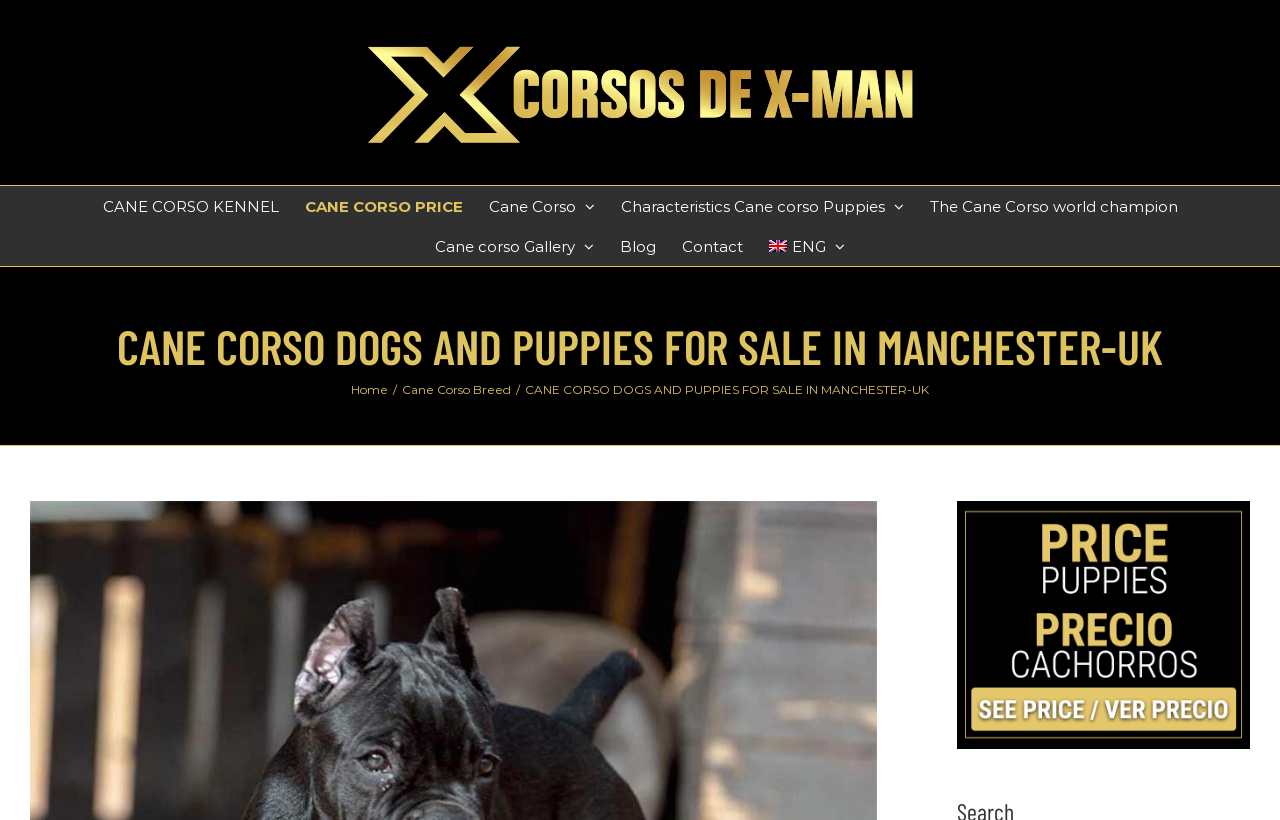Given the description Characteristics Cane corso Puppies, predict the bounding box coordinates of the UI element. Ensure the coordinates are in the format (top-left x, top-left y, bottom-right x, bottom-right y) and all values are between 0 and 1.

[0.475, 0.227, 0.716, 0.276]